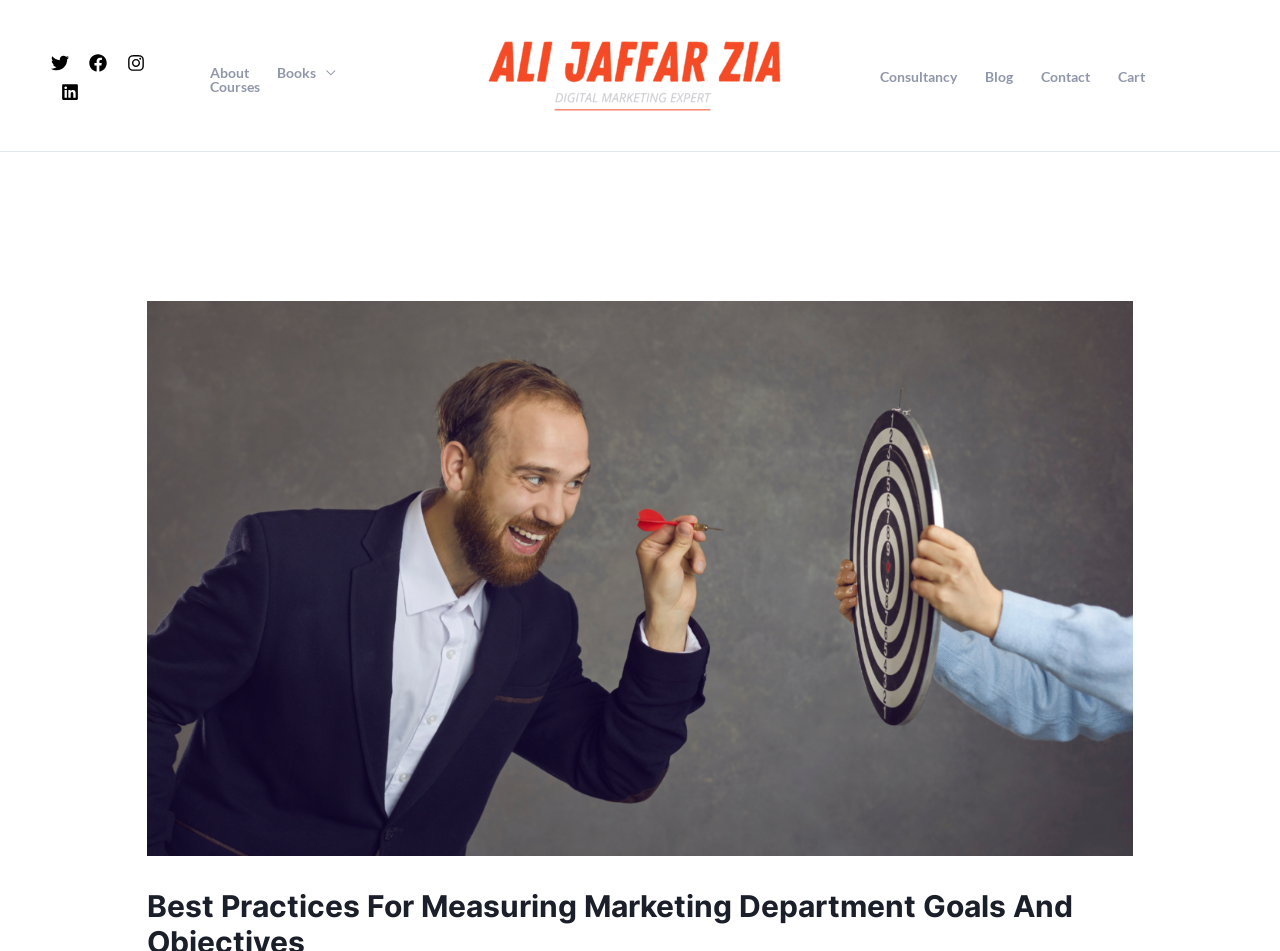Please find the bounding box coordinates of the section that needs to be clicked to achieve this instruction: "Navigate to About".

[0.153, 0.069, 0.205, 0.084]